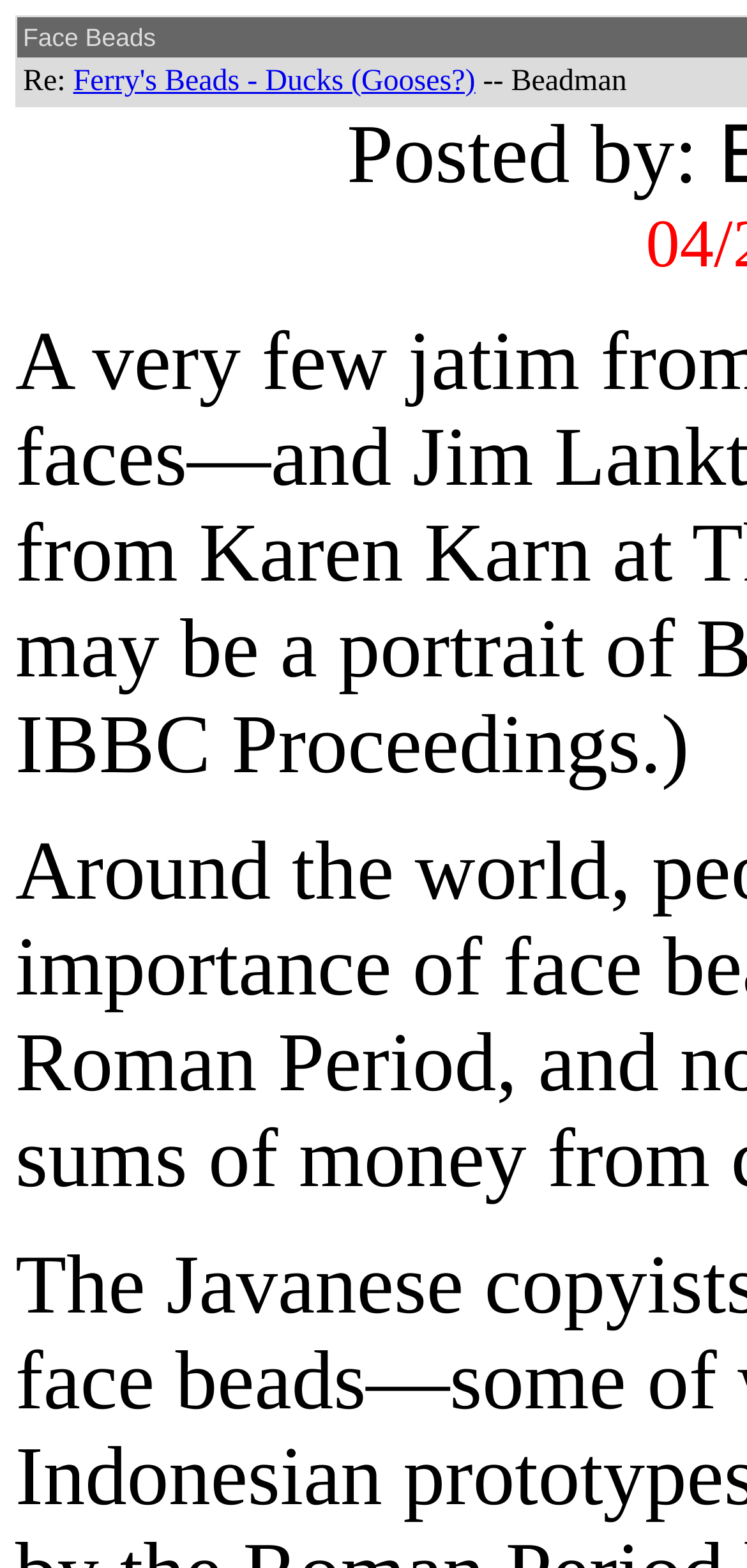Extract the bounding box of the UI element described as: "Available for Pre-Order only".

None